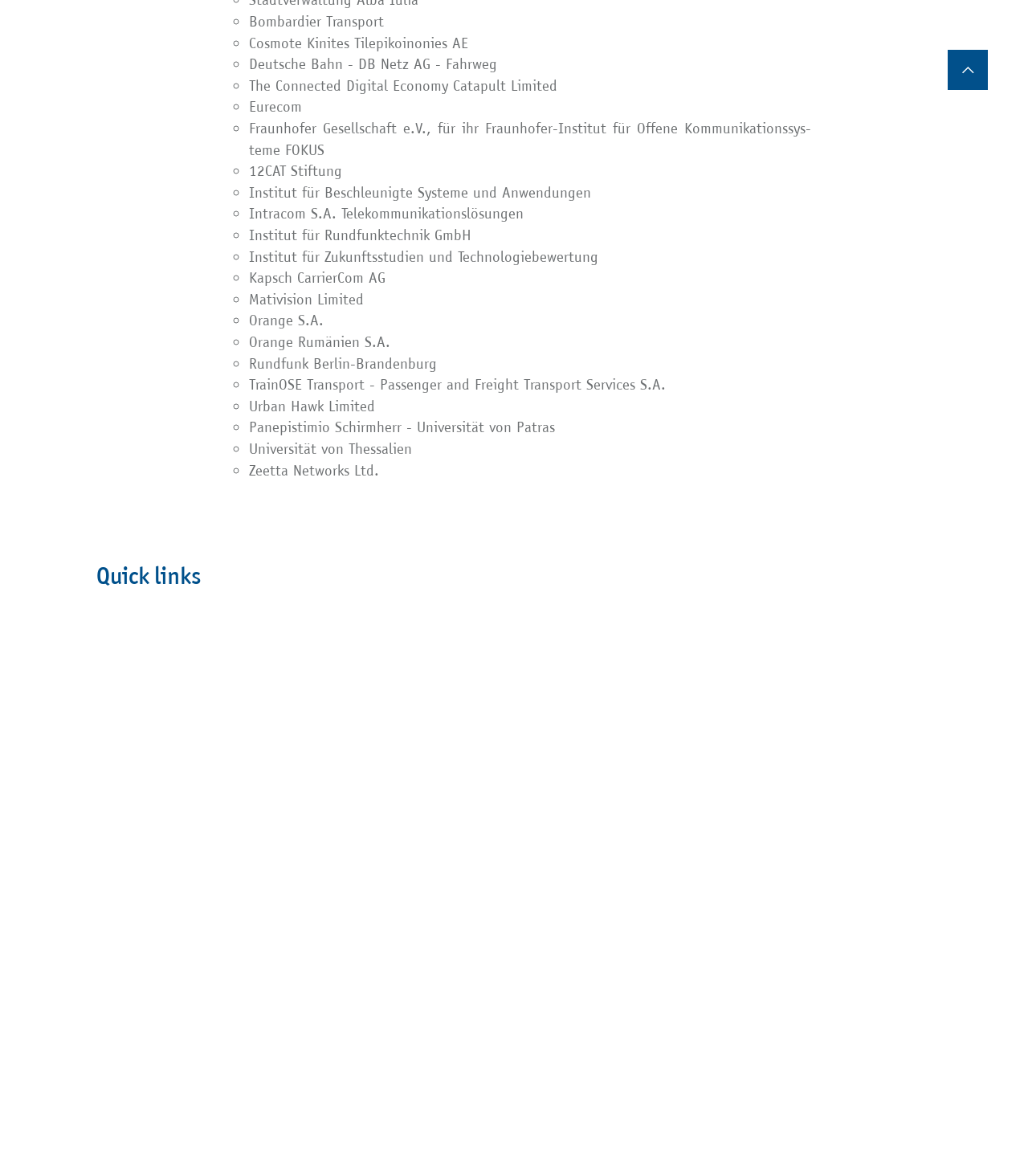Please identify the coordinates of the bounding box that should be clicked to fulfill this instruction: "Go to SiGe:C-BiCMOS-Technologies".

[0.031, 0.43, 0.276, 0.447]